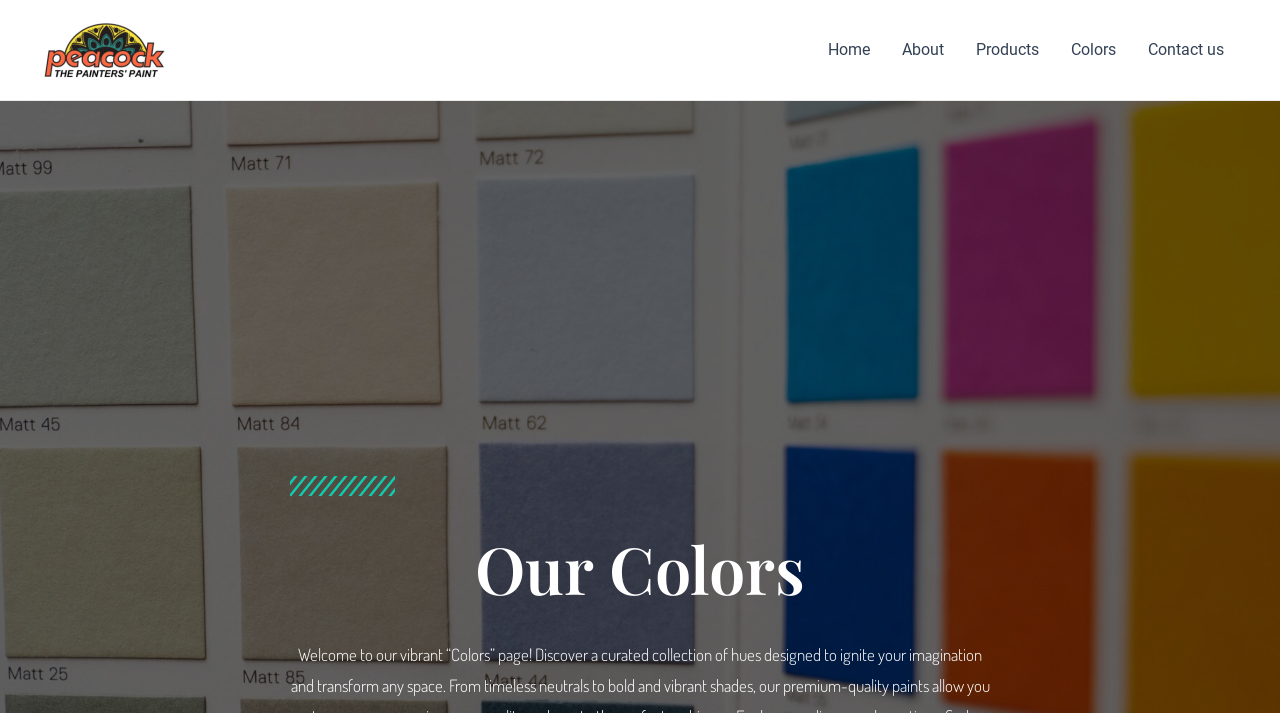What is the main topic of the webpage?
Using the information from the image, give a concise answer in one word or a short phrase.

Colors